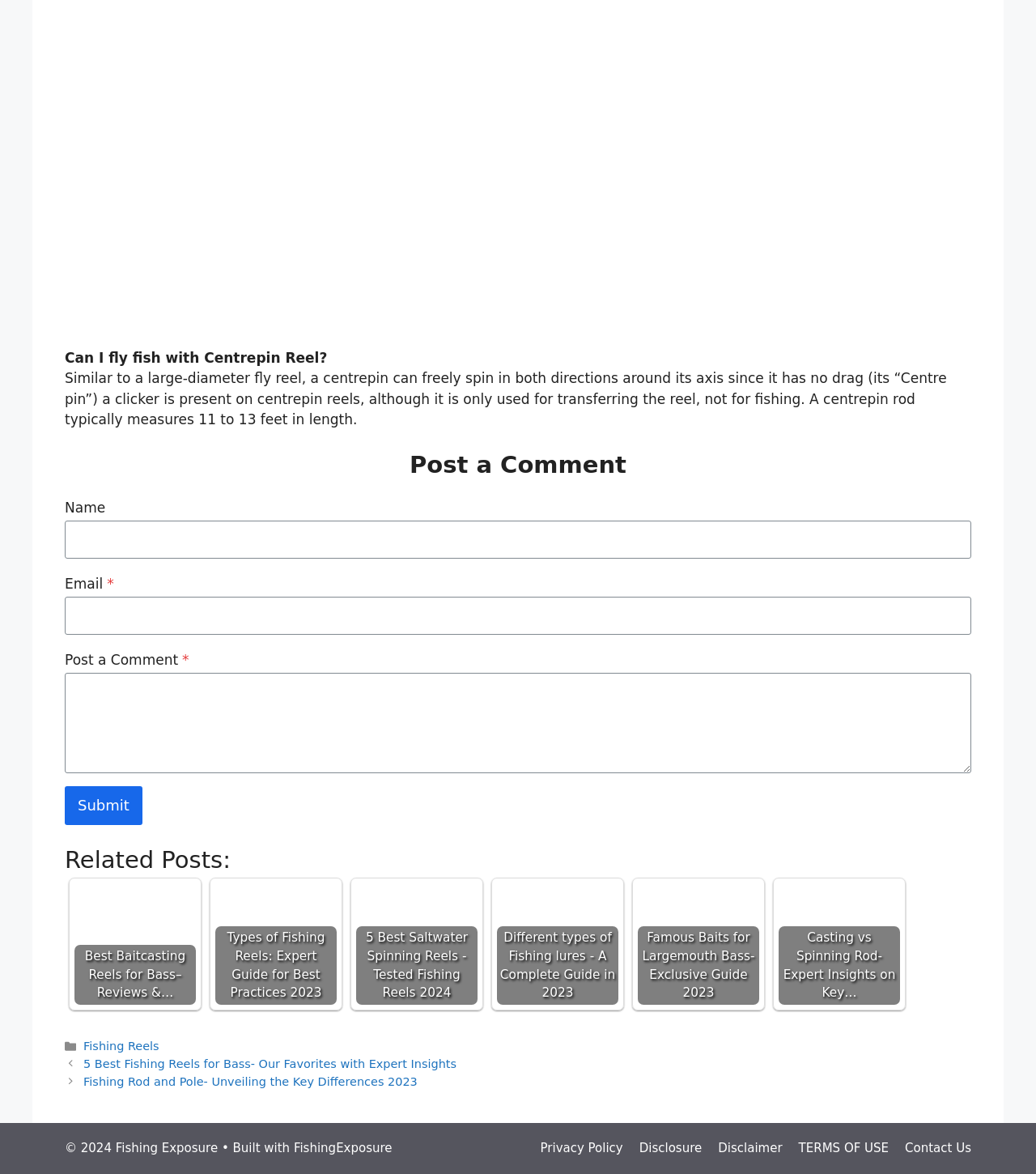Find the bounding box coordinates of the element I should click to carry out the following instruction: "Submit a comment".

[0.062, 0.669, 0.137, 0.703]